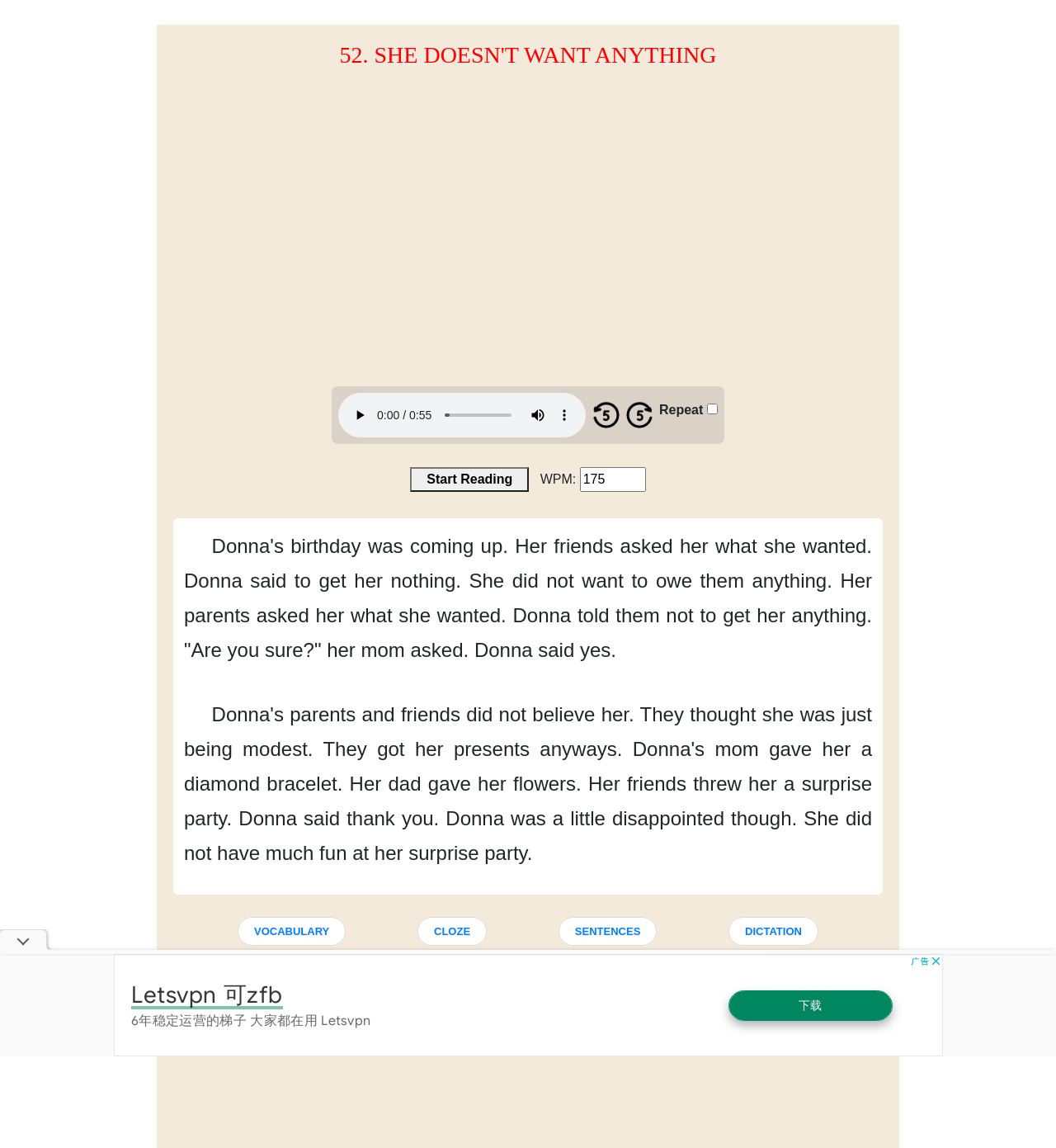Please respond to the question using a single word or phrase:
What is the audio control for?

Audio time scrubber